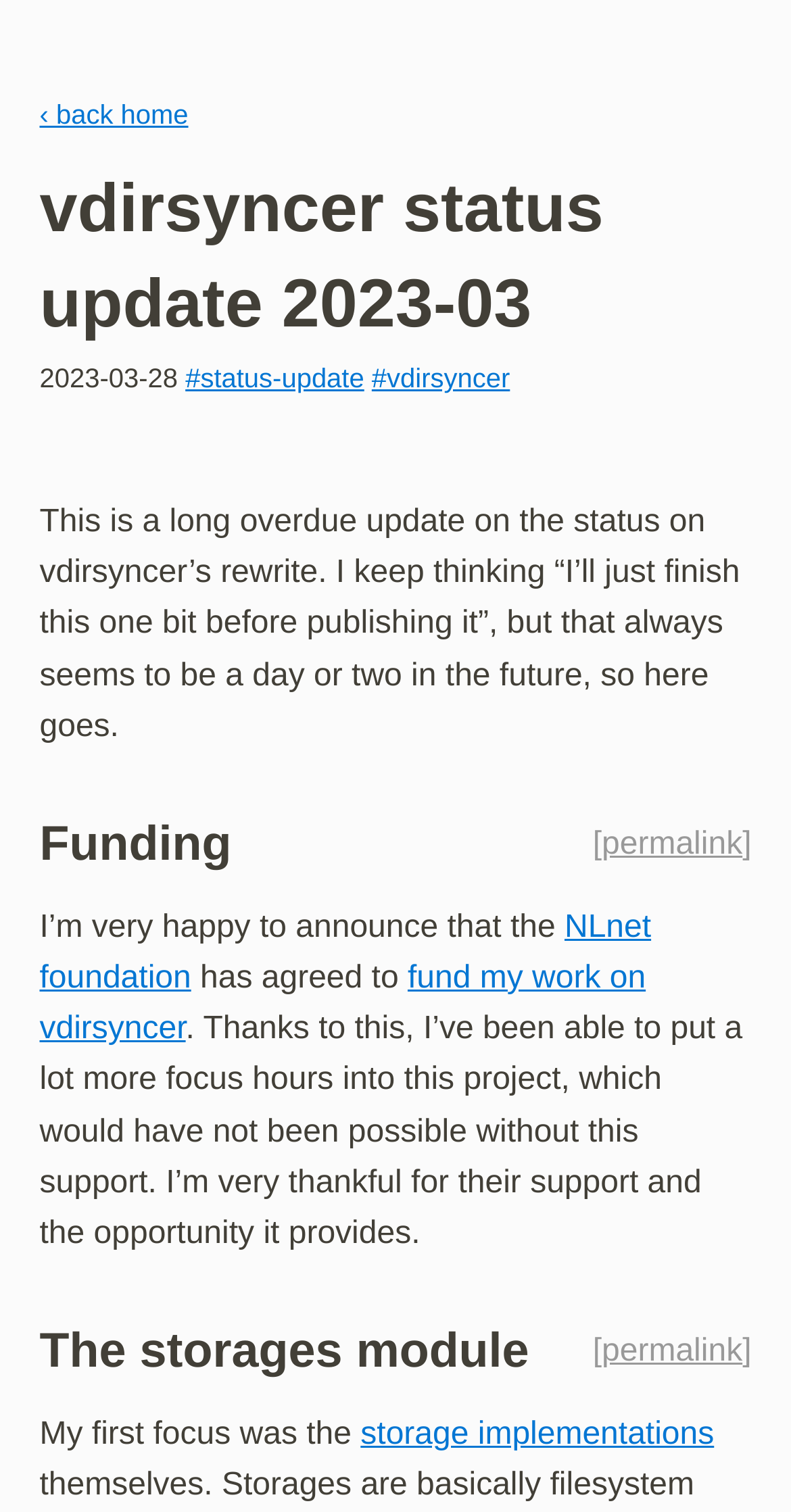Please identify the bounding box coordinates of the element I should click to complete this instruction: 'read vdirsyncer status update'. The coordinates should be given as four float numbers between 0 and 1, like this: [left, top, right, bottom].

[0.05, 0.107, 0.95, 0.233]